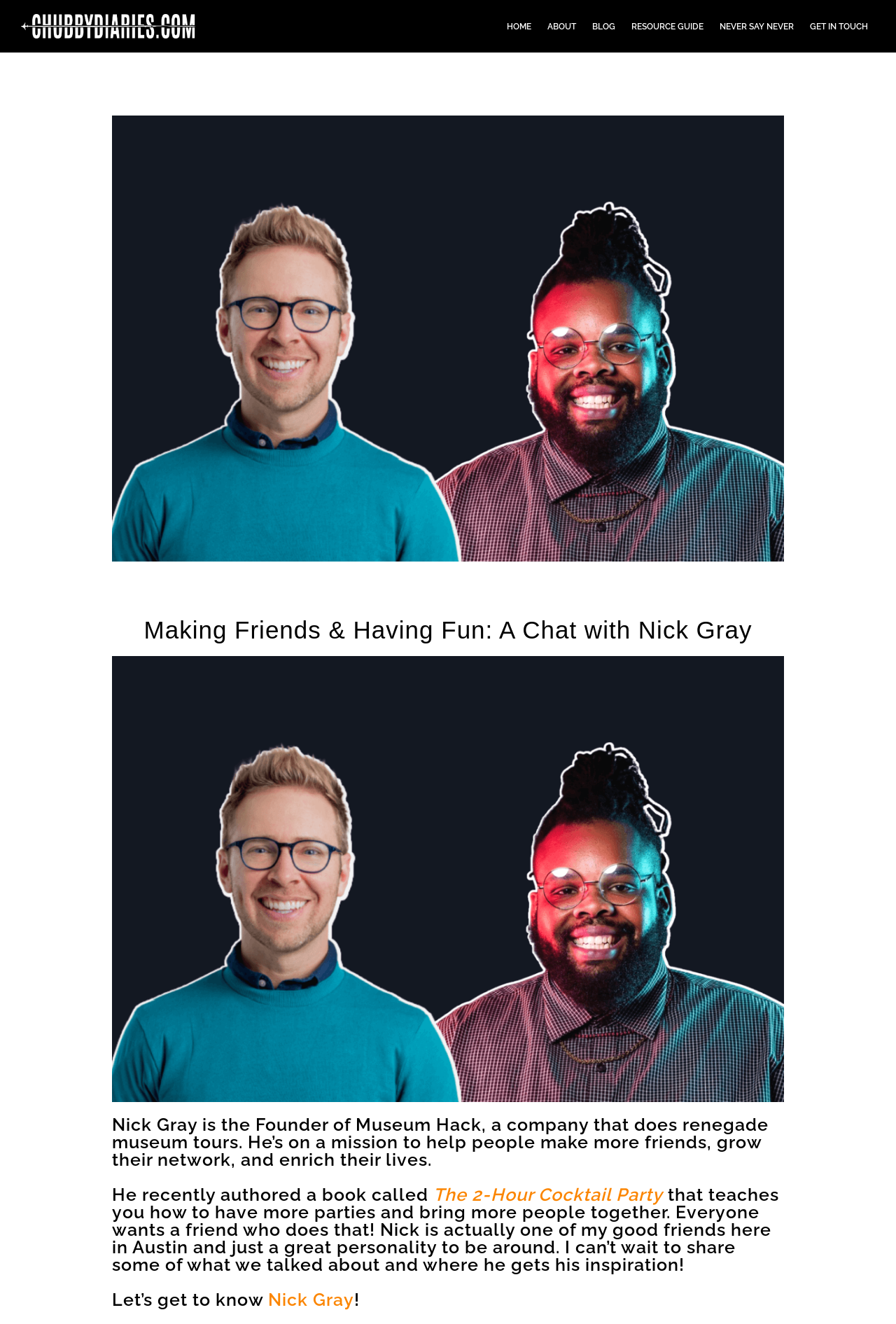Please study the image and answer the question comprehensively:
What is the name of the website or blog?

From the webpage, we can see that the logo at the top left corner is the Chubby Diaries Logo, and the website or blog is likely to be Chubby Diaries.